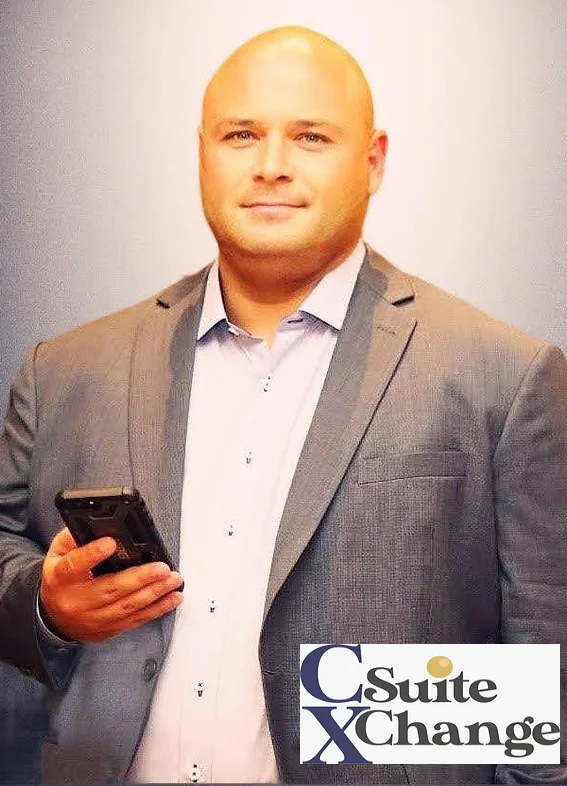What is the purpose of the 'Executive Interview' section?
Using the image as a reference, deliver a detailed and thorough answer to the question.

The caption states that the photograph is part of the 'Executive Interview' section associated with CsuiteXchange, which suggests that the purpose of this section is to highlight leadership and professional insights, likely from C-suite executives and business leaders.